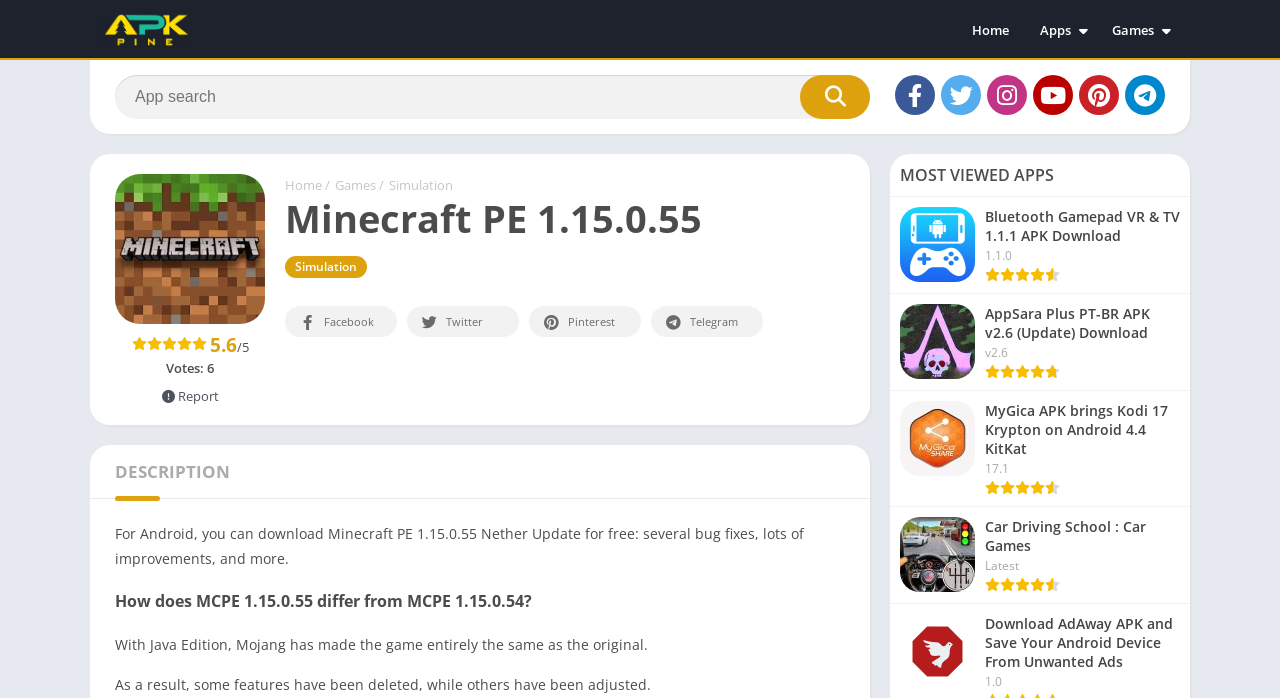Could you provide the bounding box coordinates for the portion of the screen to click to complete this instruction: "Download Minecraft PE 1.15.0.55 APK"?

[0.078, 0.014, 0.152, 0.072]